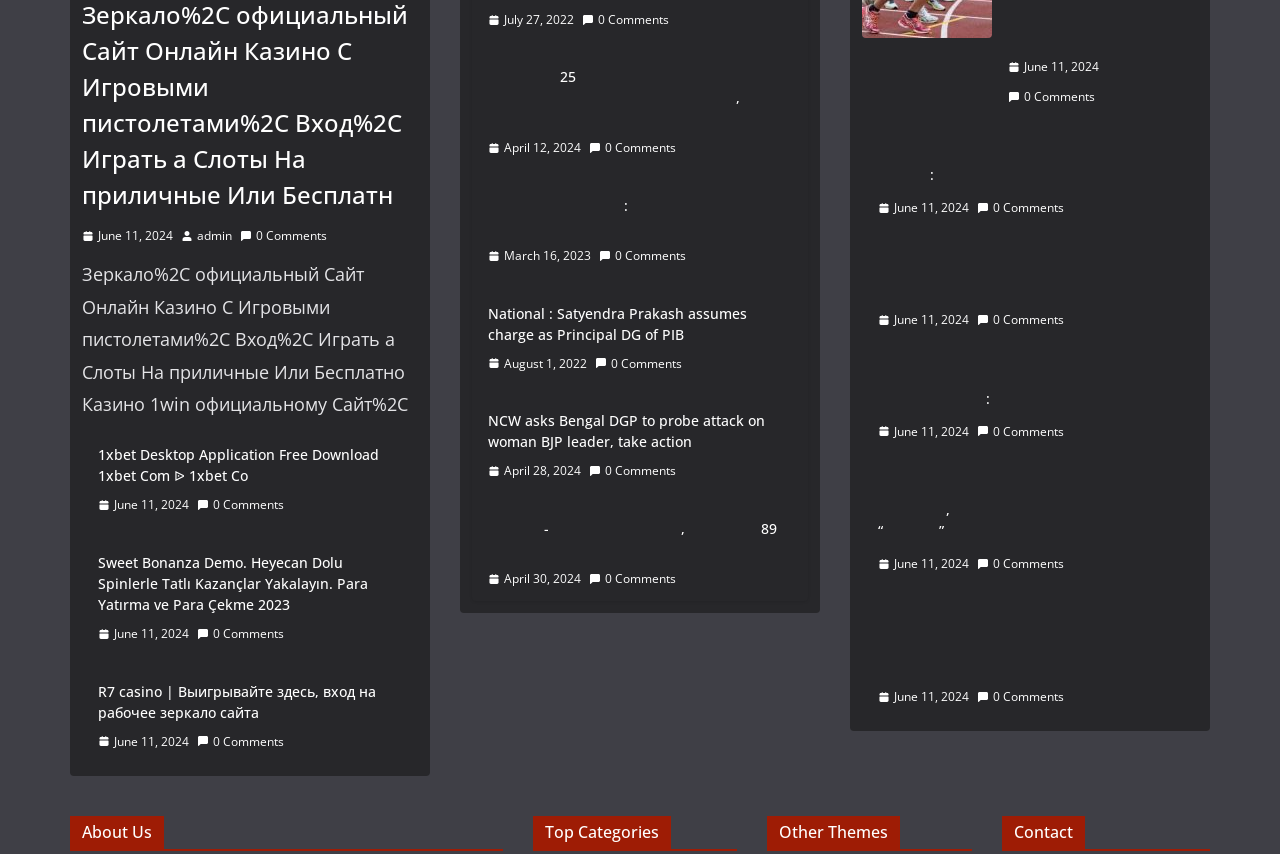Please find the bounding box coordinates of the section that needs to be clicked to achieve this instruction: "click the link to 1xbet Desktop Application".

[0.077, 0.52, 0.314, 0.57]